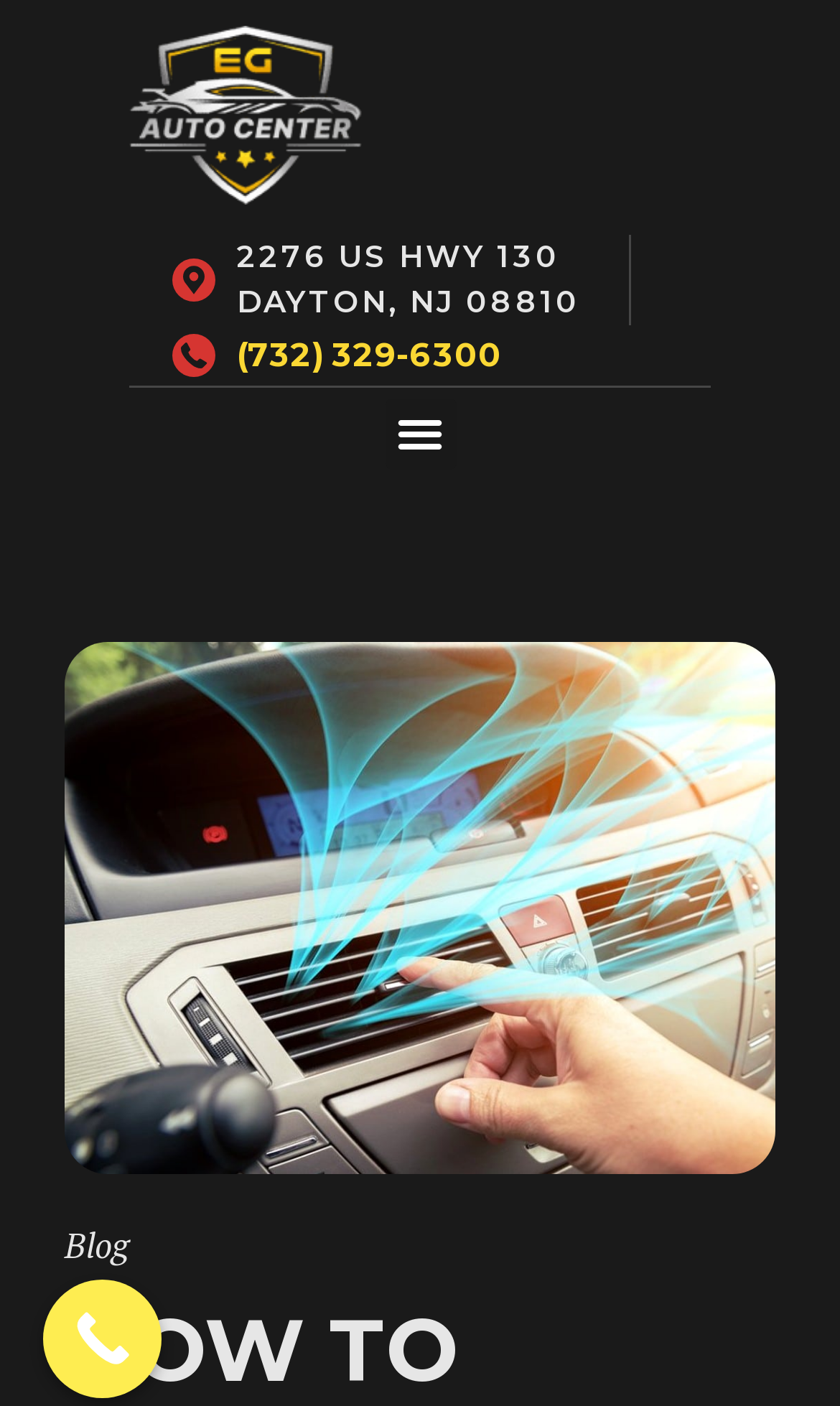Use a single word or phrase to answer the question:
Is there a call now button on the webpage?

Yes